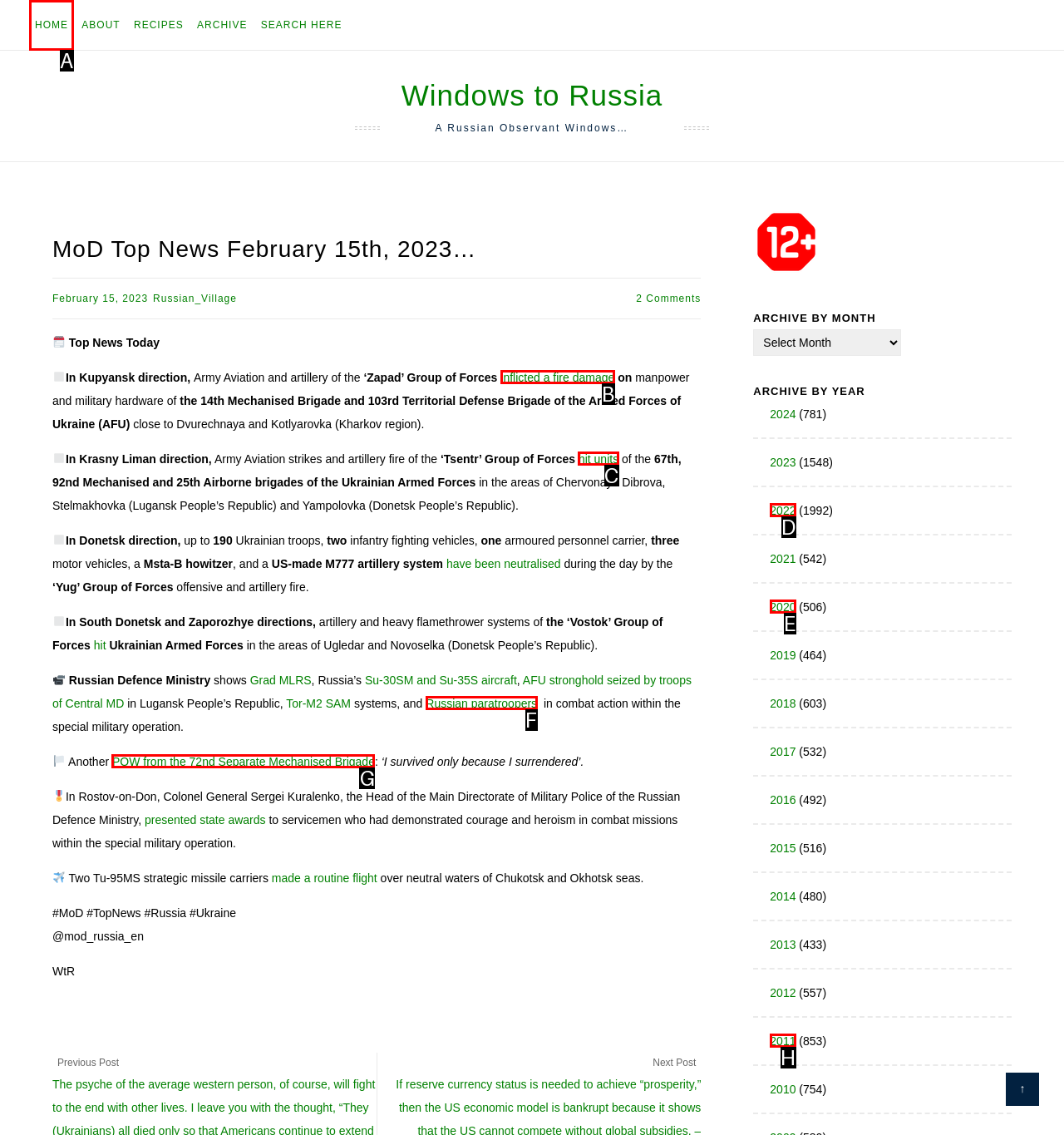Identify the letter of the UI element you need to select to accomplish the task: Click HOME.
Respond with the option's letter from the given choices directly.

A